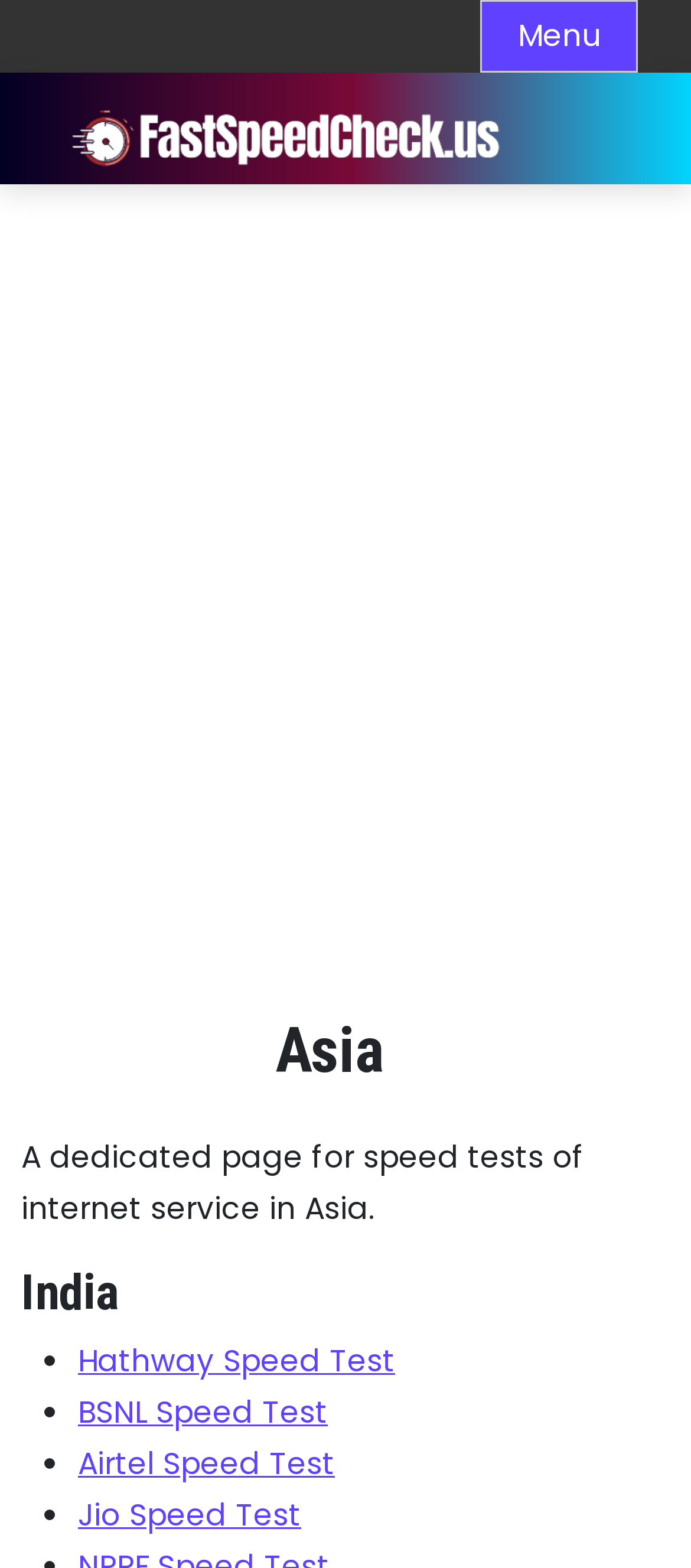Identify the bounding box for the element characterized by the following description: "Menu Close".

[0.696, 0.0, 0.924, 0.046]